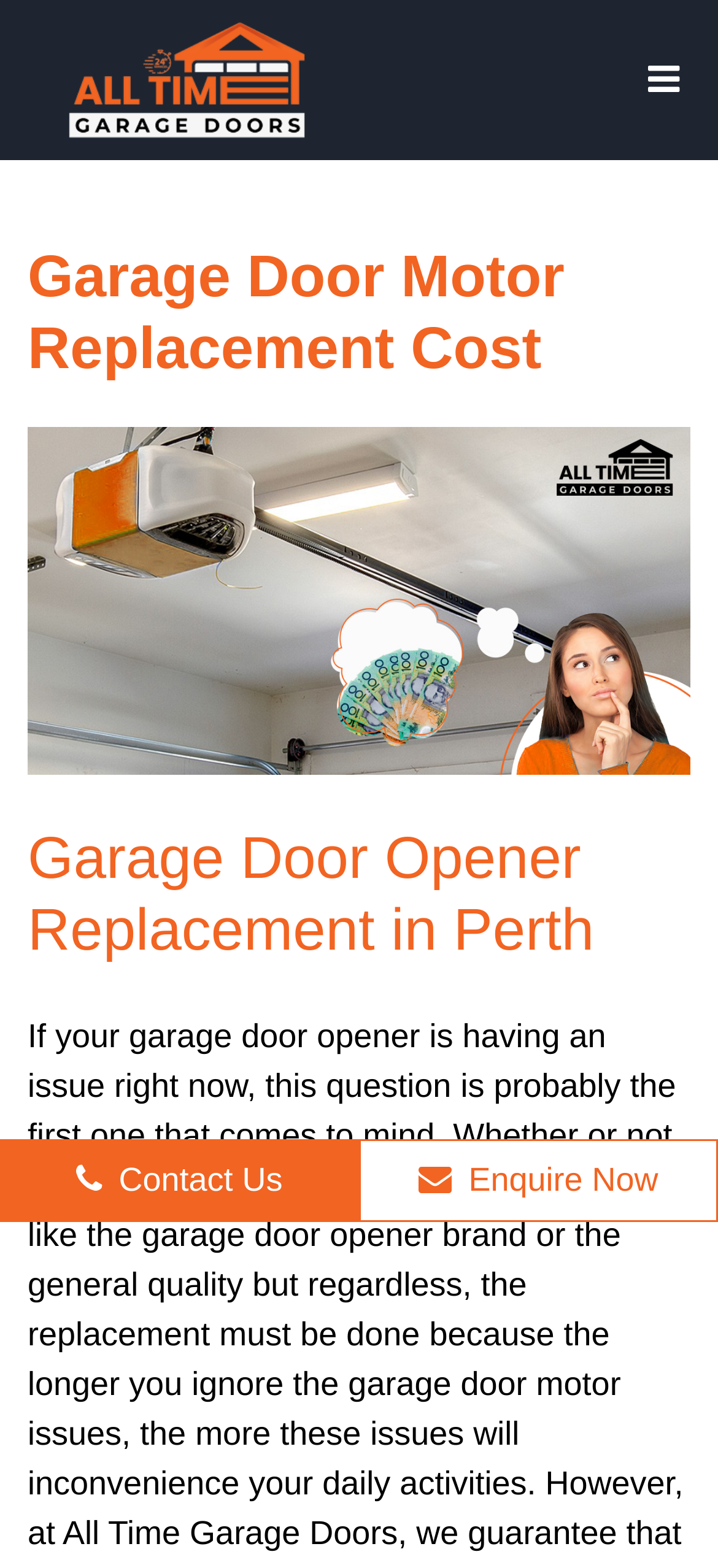What is the purpose of the image?
Refer to the image and give a detailed answer to the question.

The purpose of the image is to illustrate the concept of garage door motor replacement cost, which is evident from the image description 'Garage Door Motor Replacement Cost | garage door motor repair cost | garage door maintenance cost'.